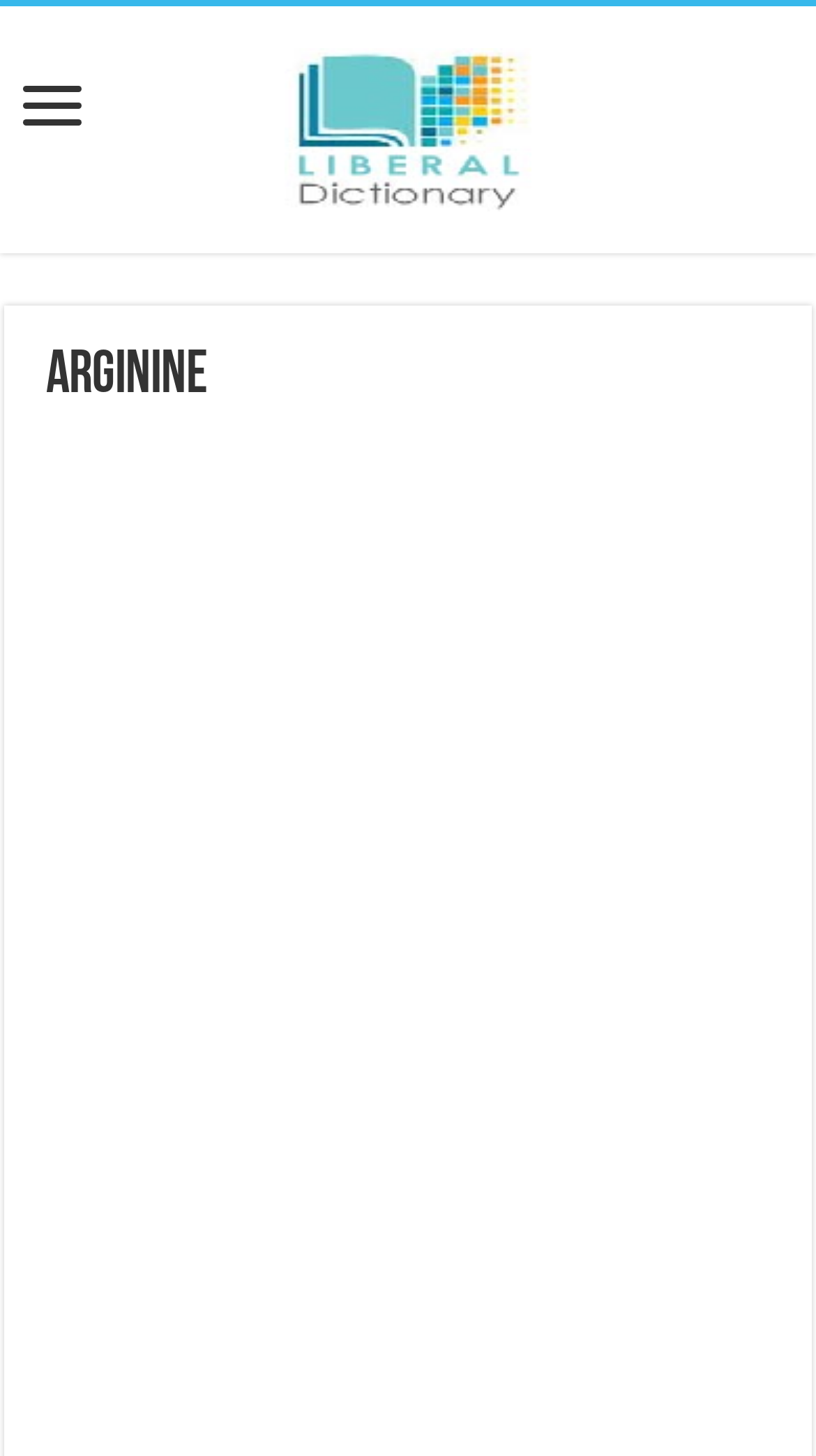Given the webpage screenshot and the description, determine the bounding box coordinates (top-left x, top-left y, bottom-right x, bottom-right y) that define the location of the UI element matching this description: Liberal Dictionary English Dictionary

[0.349, 0.051, 0.651, 0.12]